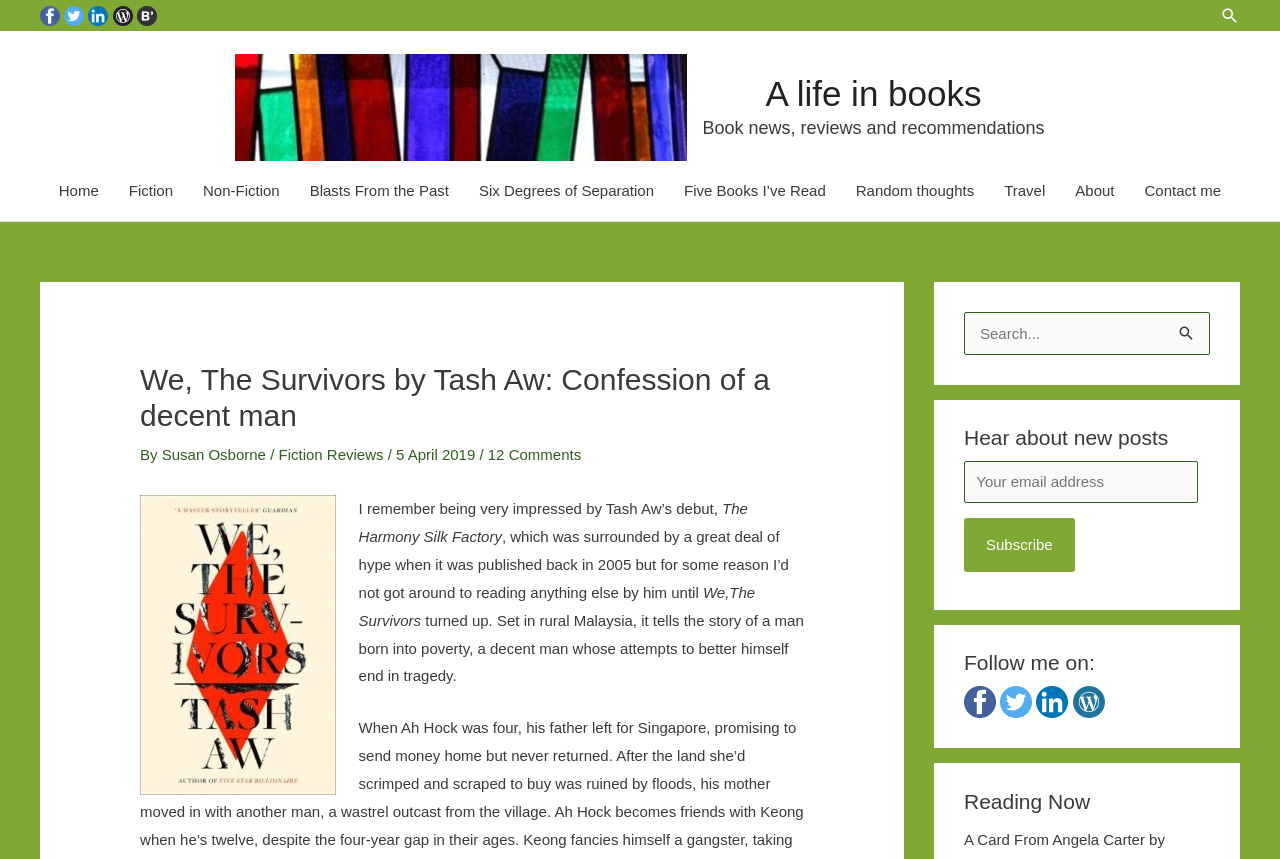Please give the bounding box coordinates of the area that should be clicked to fulfill the following instruction: "Go to the home page". The coordinates should be in the format of four float numbers from 0 to 1, i.e., [left, top, right, bottom].

[0.034, 0.204, 0.089, 0.239]